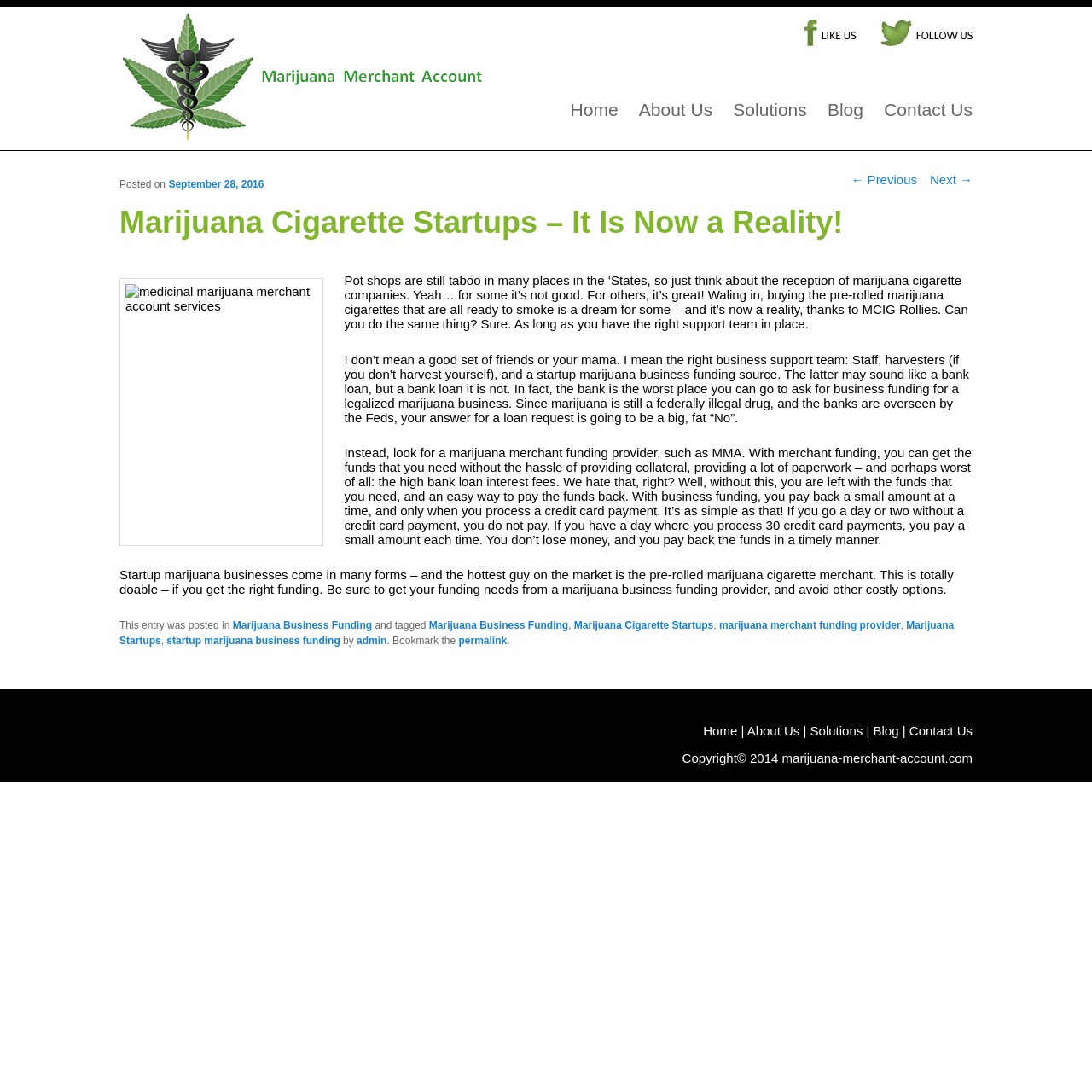What is the purpose of the 'Solutions' link?
Using the screenshot, give a one-word or short phrase answer.

To provide solutions for marijuana businesses